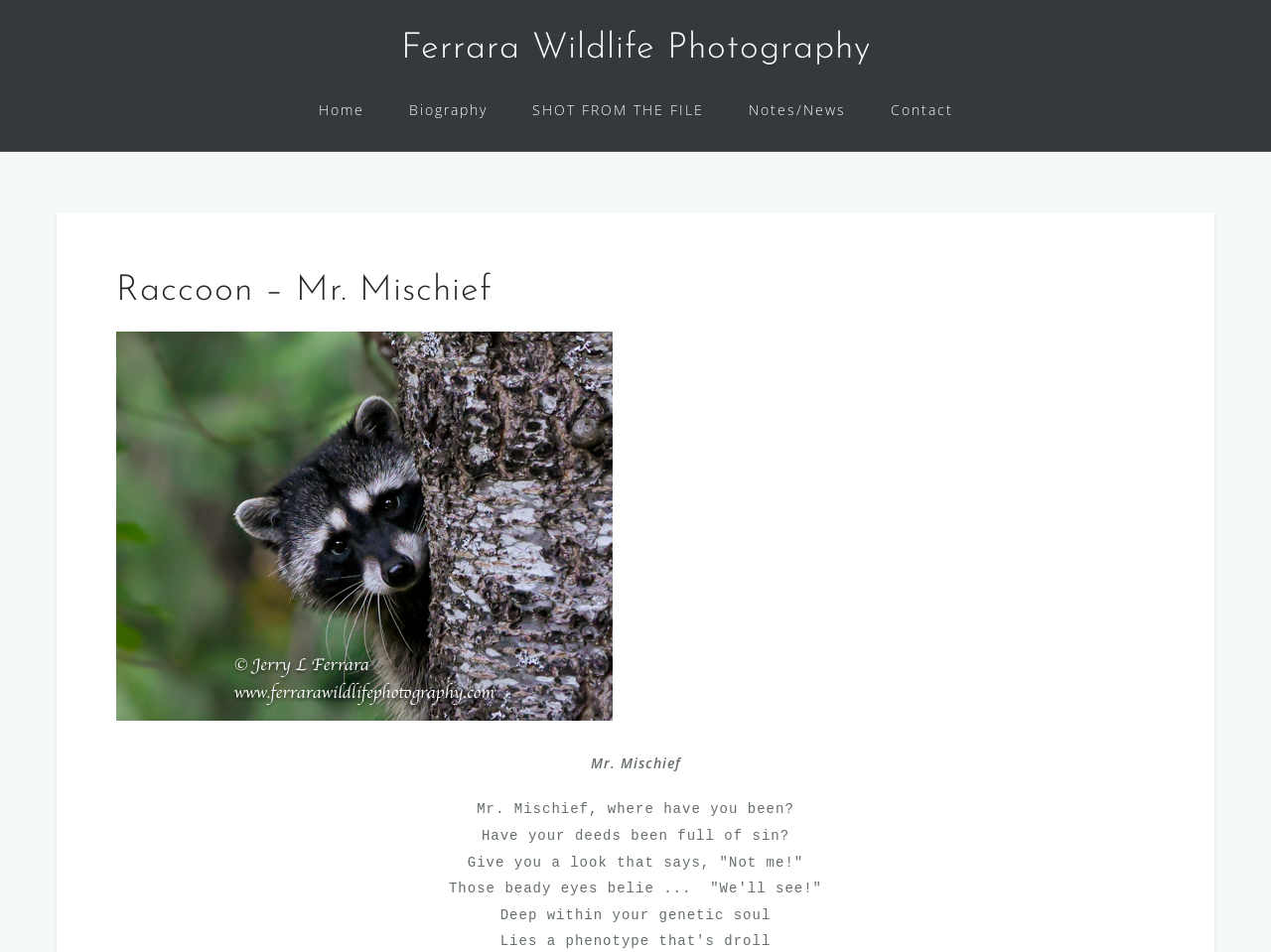Please find the top heading of the webpage and generate its text.

Raccoon – Mr. Mischief